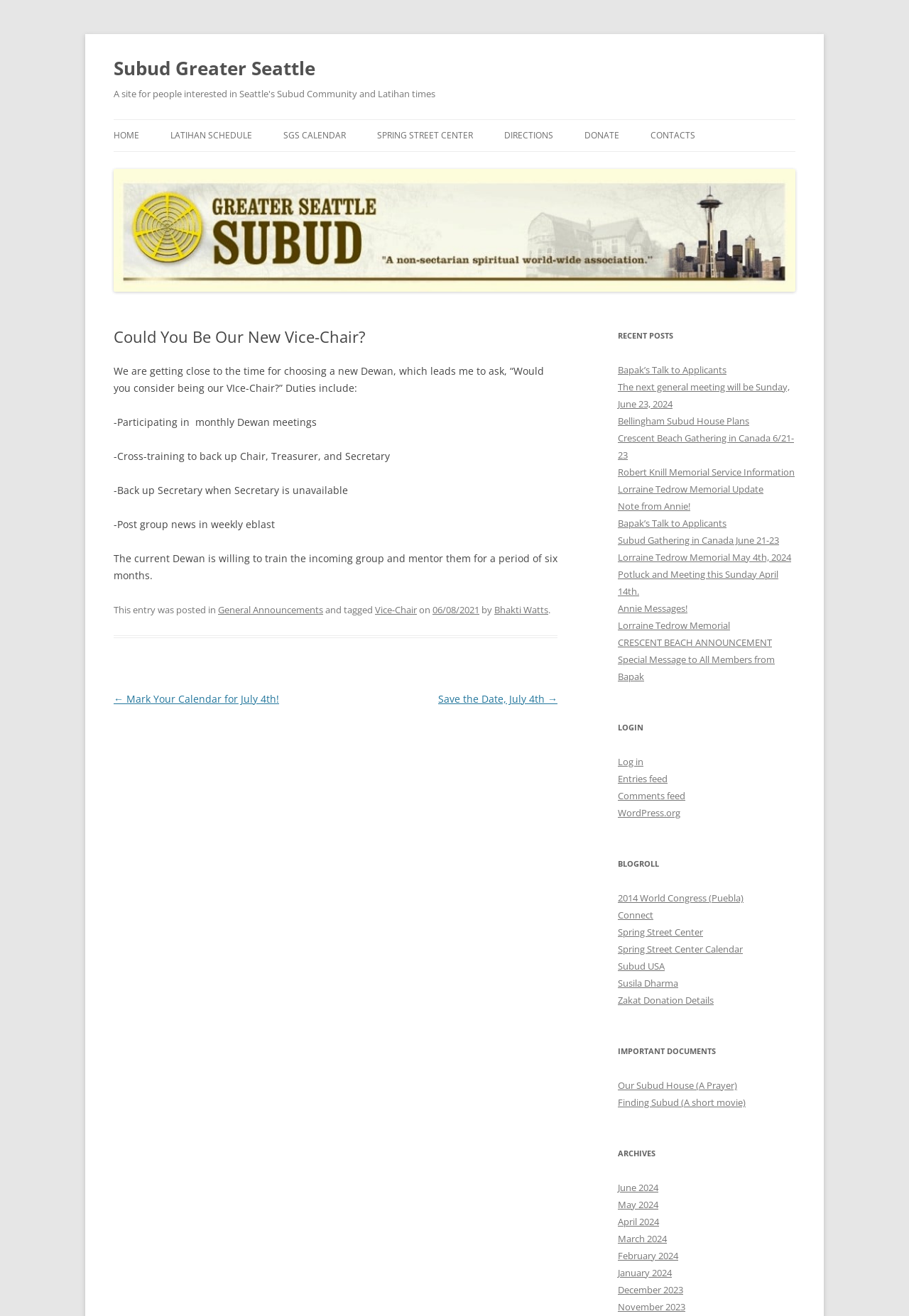Locate the bounding box coordinates of the element that should be clicked to fulfill the instruction: "Visit the 'LATIHAN SCHEDULE' page".

[0.188, 0.091, 0.277, 0.115]